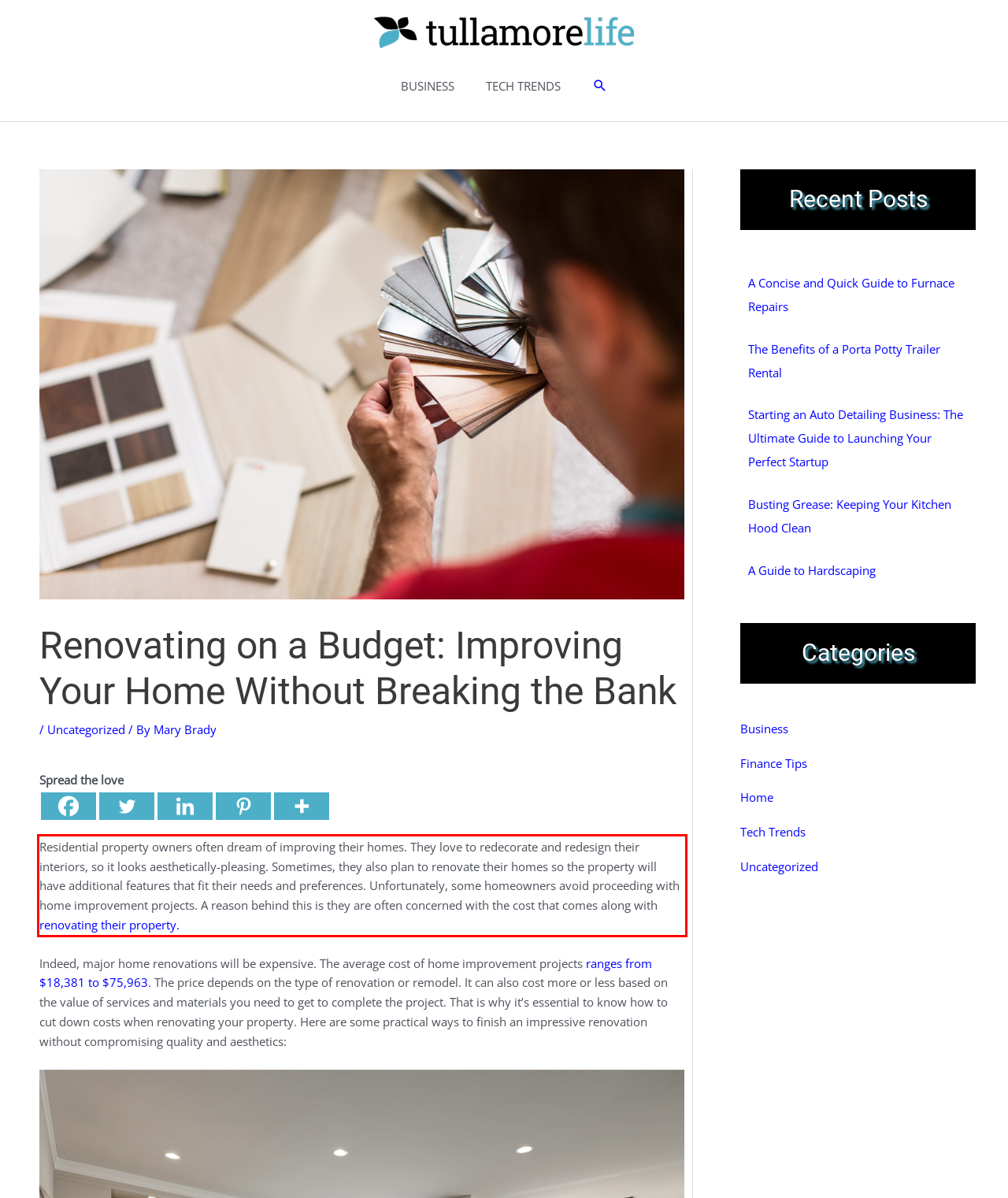Your task is to recognize and extract the text content from the UI element enclosed in the red bounding box on the webpage screenshot.

Residential property owners often dream of improving their homes. They love to redecorate and redesign their interiors, so it looks aesthetically-pleasing. Sometimes, they also plan to renovate their homes so the property will have additional features that fit their needs and preferences. Unfortunately, some homeowners avoid proceeding with home improvement projects. A reason behind this is they are often concerned with the cost that comes along with renovating their property.